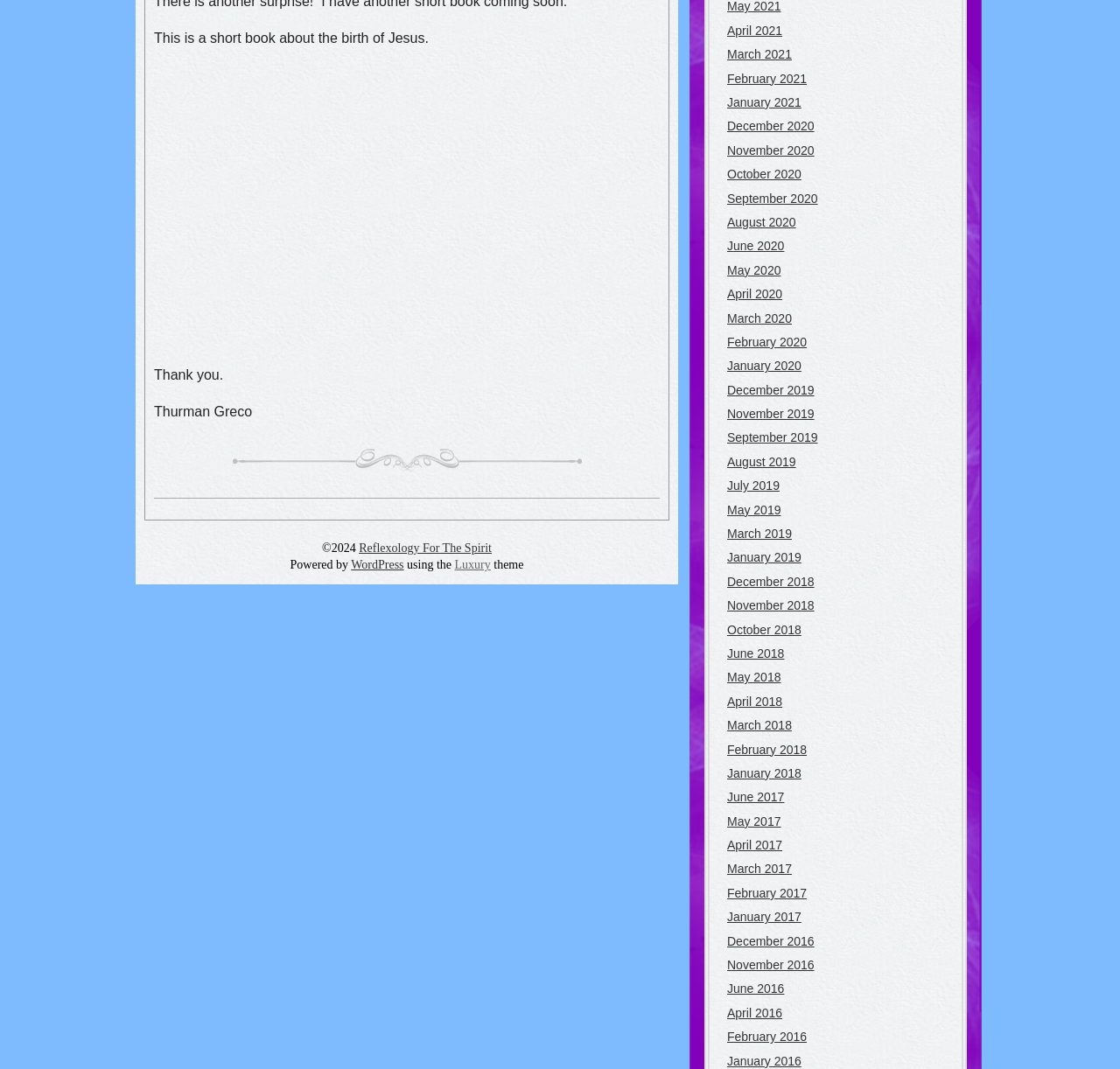Please specify the bounding box coordinates of the clickable region to carry out the following instruction: "Read the book description". The coordinates should be four float numbers between 0 and 1, in the format [left, top, right, bottom].

[0.138, 0.029, 0.383, 0.043]